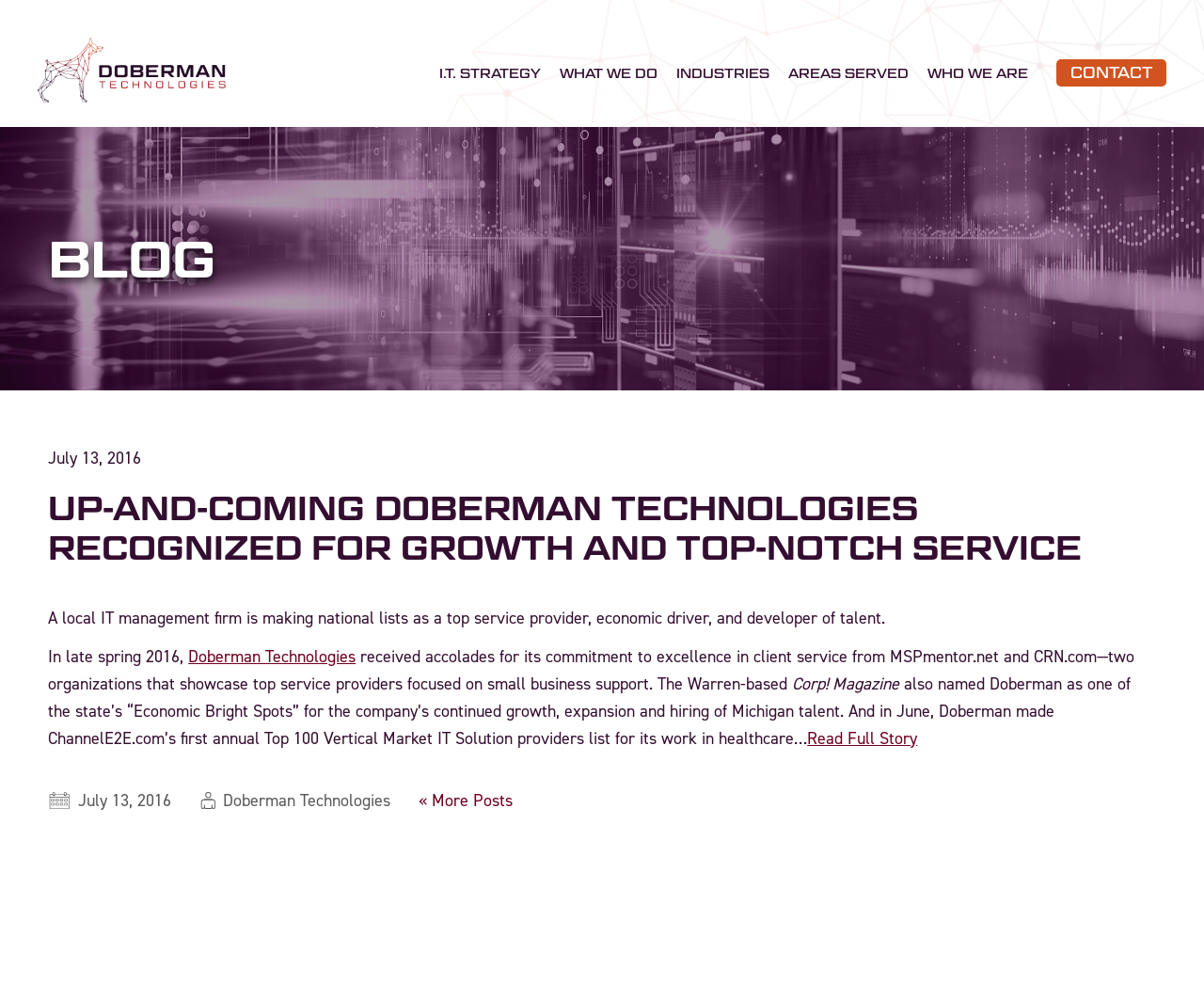What is the link at the bottom of the blog post?
Look at the image and respond with a one-word or short phrase answer.

Read Full Story